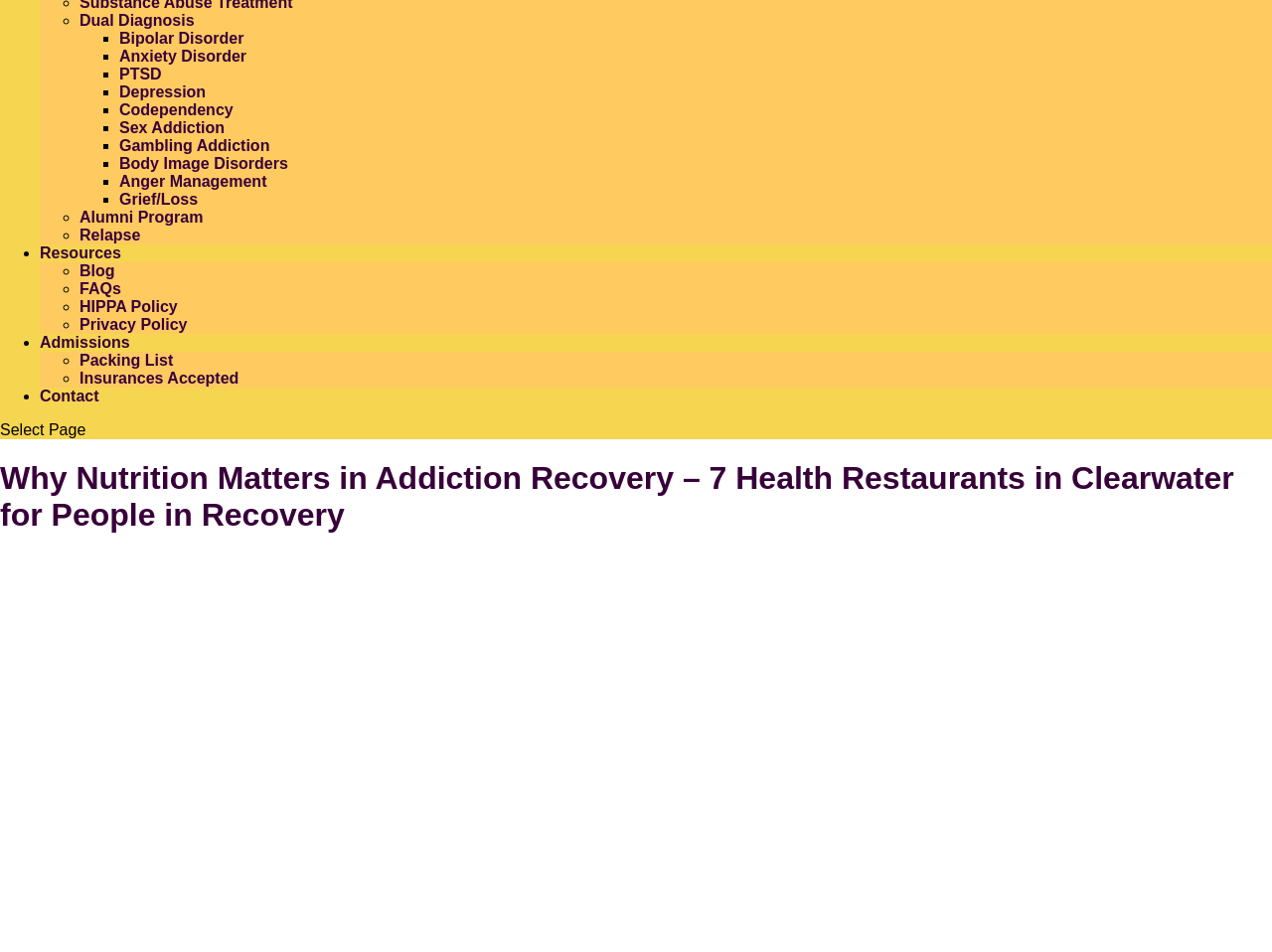Predict the bounding box of the UI element based on the description: "Body Image Disorders". The coordinates should be four float numbers between 0 and 1, formatted as [left, top, right, bottom].

[0.094, 0.163, 0.226, 0.181]